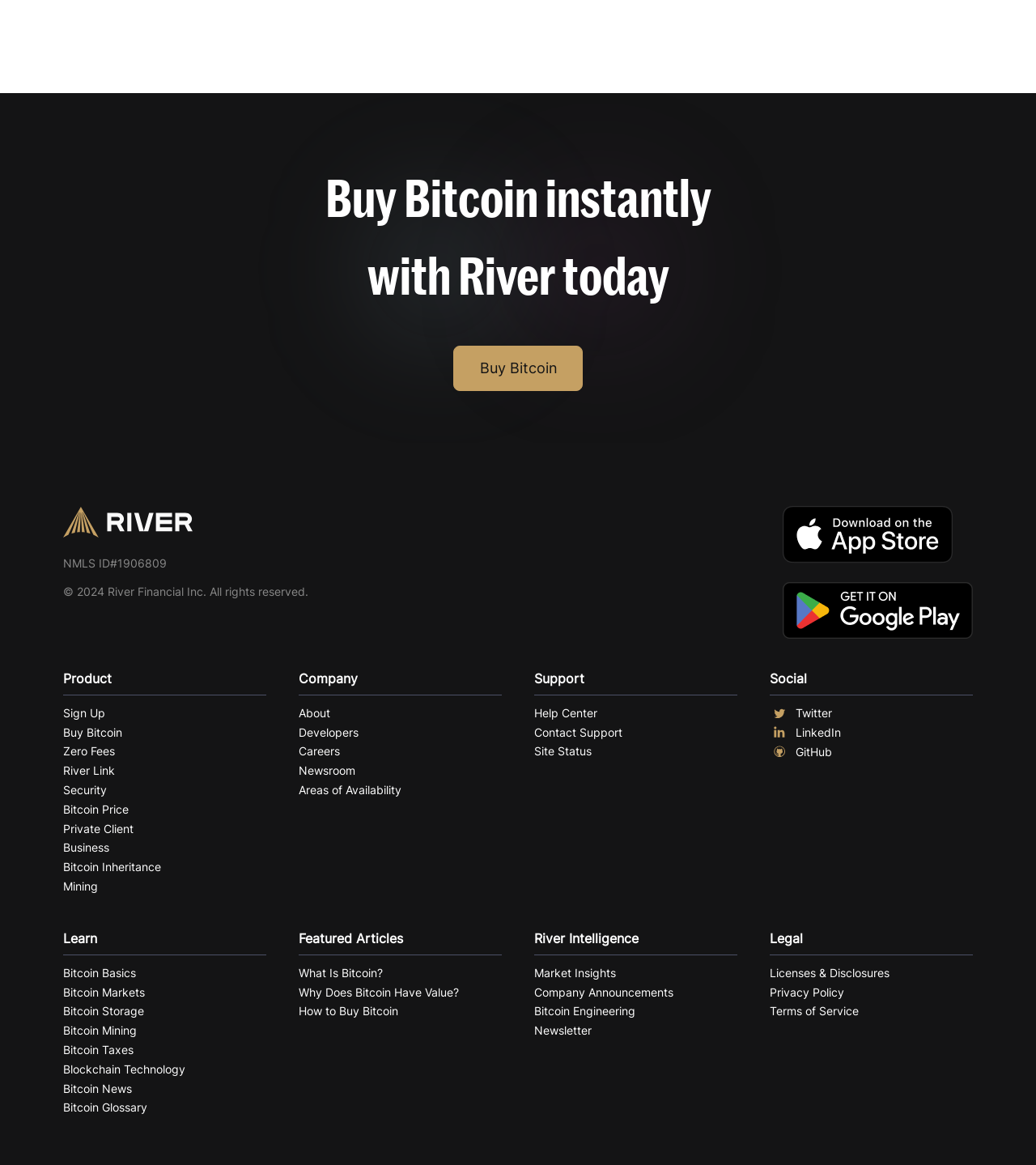What types of apps does River offer?
Refer to the image and offer an in-depth and detailed answer to the question.

I found links to 'River iOS app' and 'River Android app' on the webpage, which indicates that River offers both iOS and Android apps.